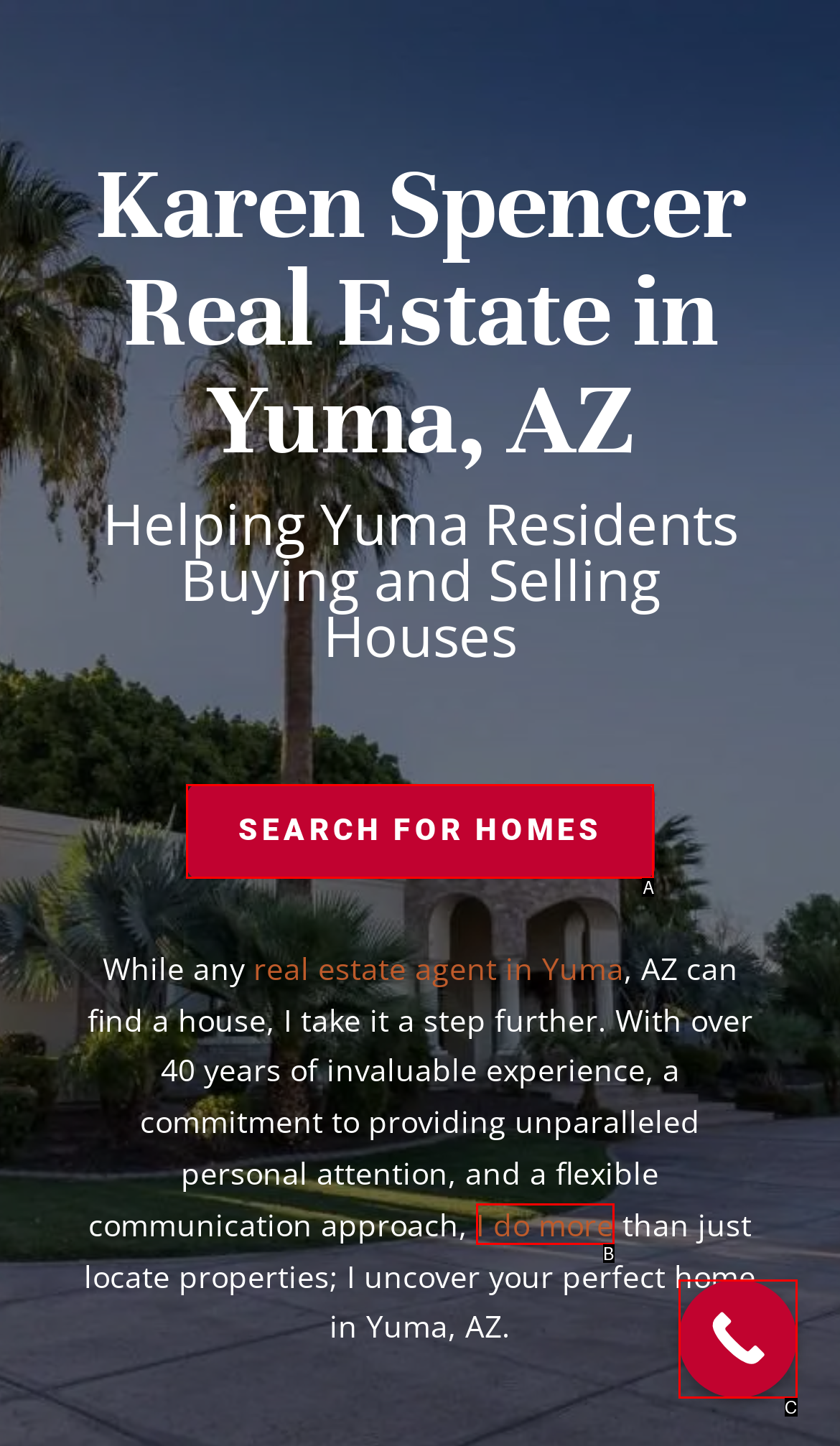With the provided description: Tong Feng, select the most suitable HTML element. Respond with the letter of the selected option.

None